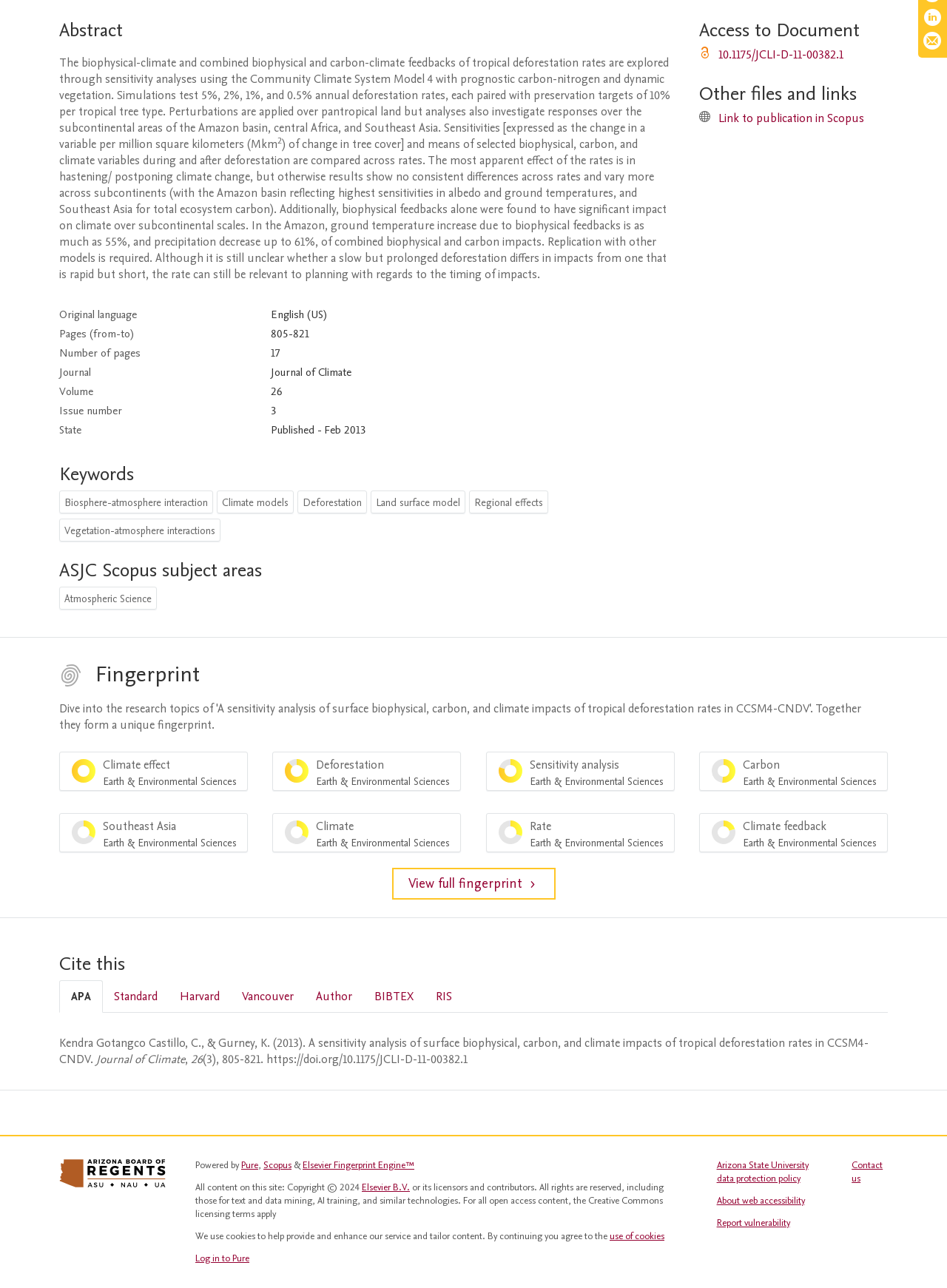Identify the bounding box coordinates for the UI element described by the following text: "Contact us". Provide the coordinates as four float numbers between 0 and 1, in the format [left, top, right, bottom].

[0.899, 0.899, 0.932, 0.92]